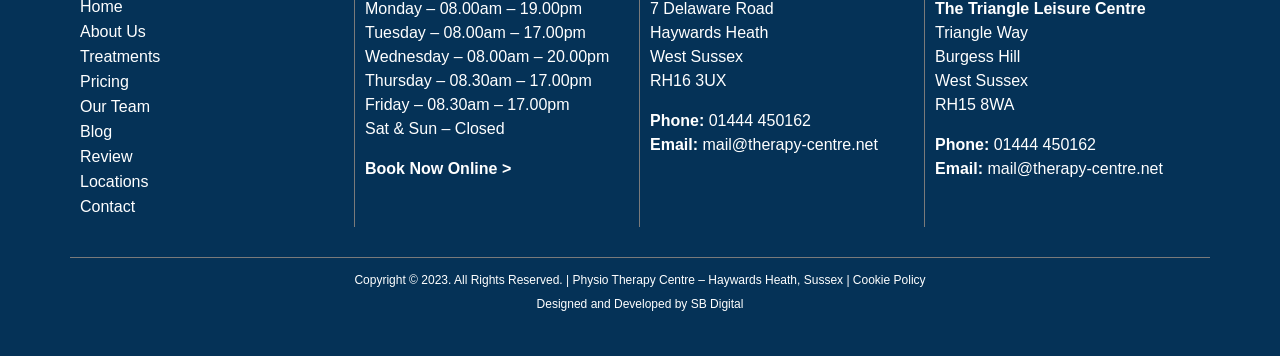Based on the element description, predict the bounding box coordinates (top-left x, top-left y, bottom-right x, bottom-right y) for the UI element in the screenshot: About Us

[0.062, 0.063, 0.269, 0.119]